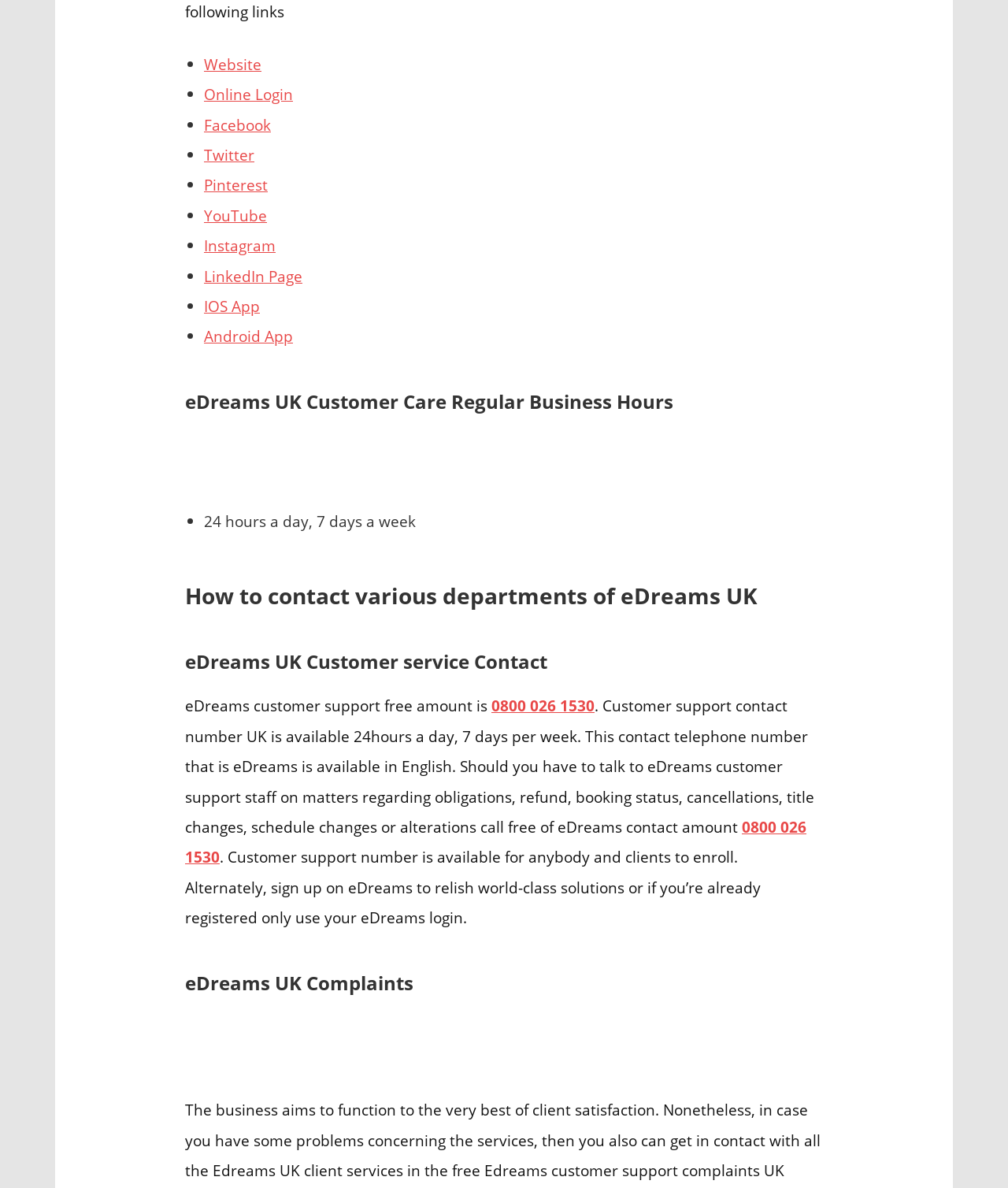Specify the bounding box coordinates of the region I need to click to perform the following instruction: "Click on the Netflix link". The coordinates must be four float numbers in the range of 0 to 1, i.e., [left, top, right, bottom].

None